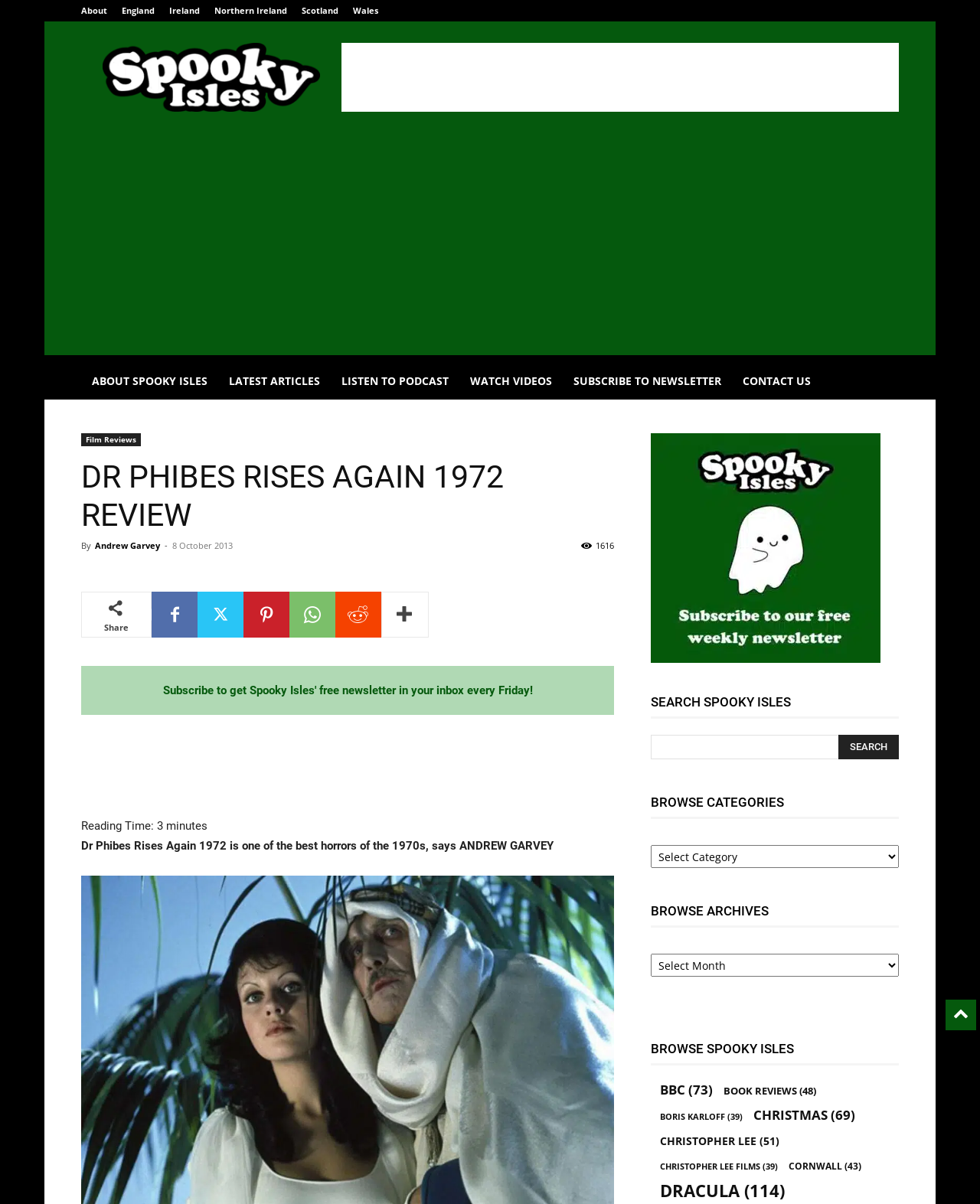Show the bounding box coordinates for the element that needs to be clicked to execute the following instruction: "Read the review of Dr Phibes Rises Again 1972". Provide the coordinates in the form of four float numbers between 0 and 1, i.e., [left, top, right, bottom].

[0.083, 0.697, 0.565, 0.708]